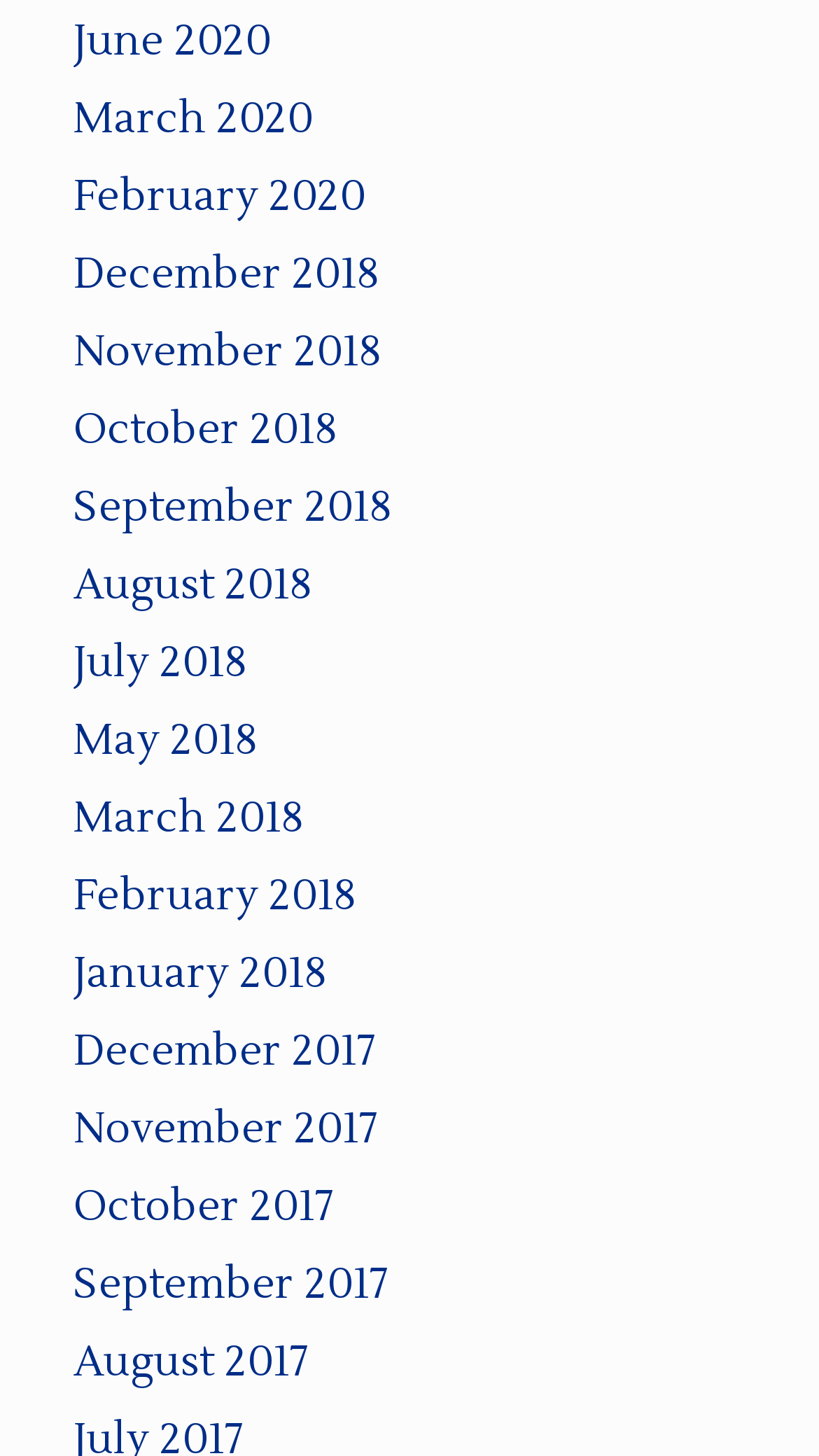Given the following UI element description: "February 2018", find the bounding box coordinates in the webpage screenshot.

[0.09, 0.597, 0.436, 0.634]